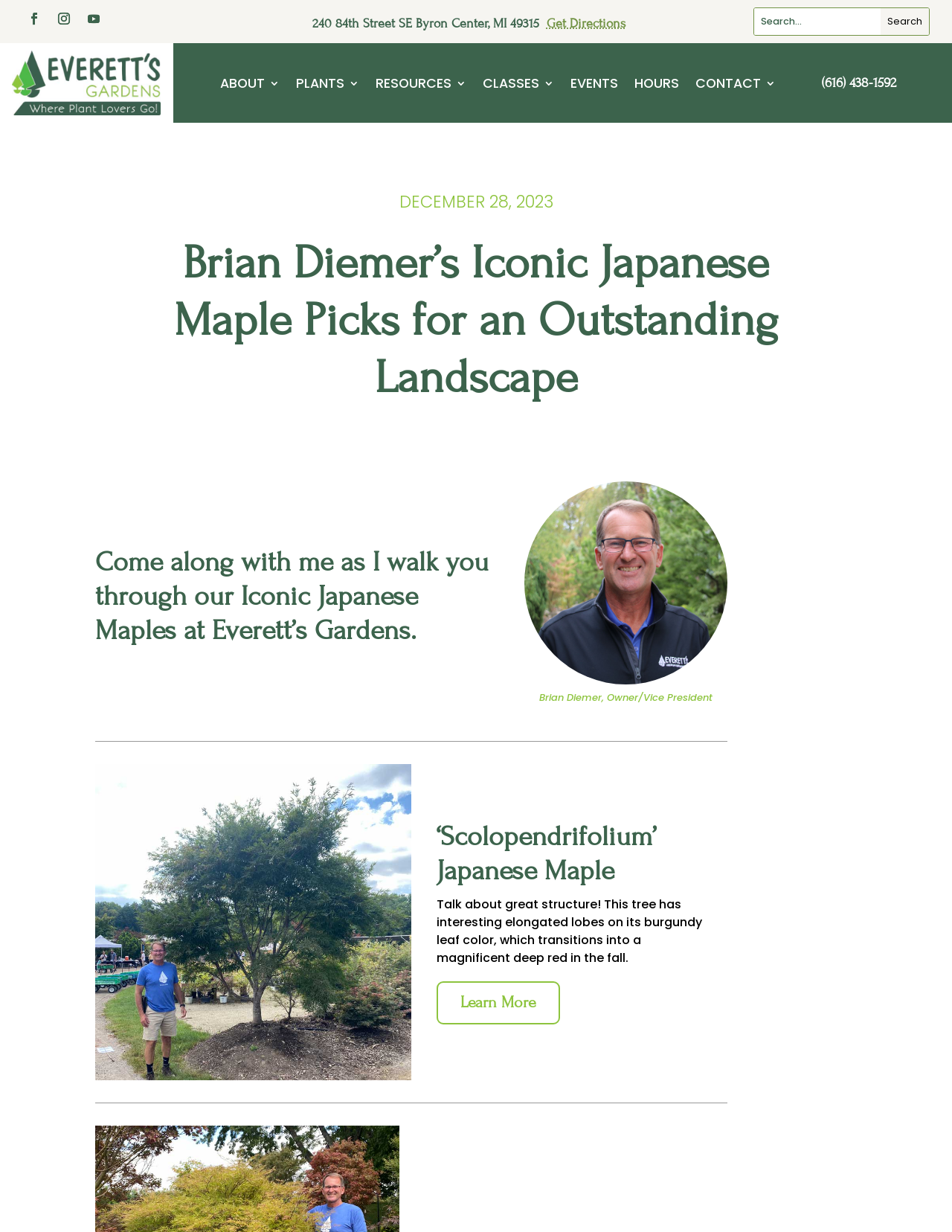Identify the bounding box coordinates for the element that needs to be clicked to fulfill this instruction: "Search for plants". Provide the coordinates in the format of four float numbers between 0 and 1: [left, top, right, bottom].

[0.792, 0.007, 0.976, 0.029]